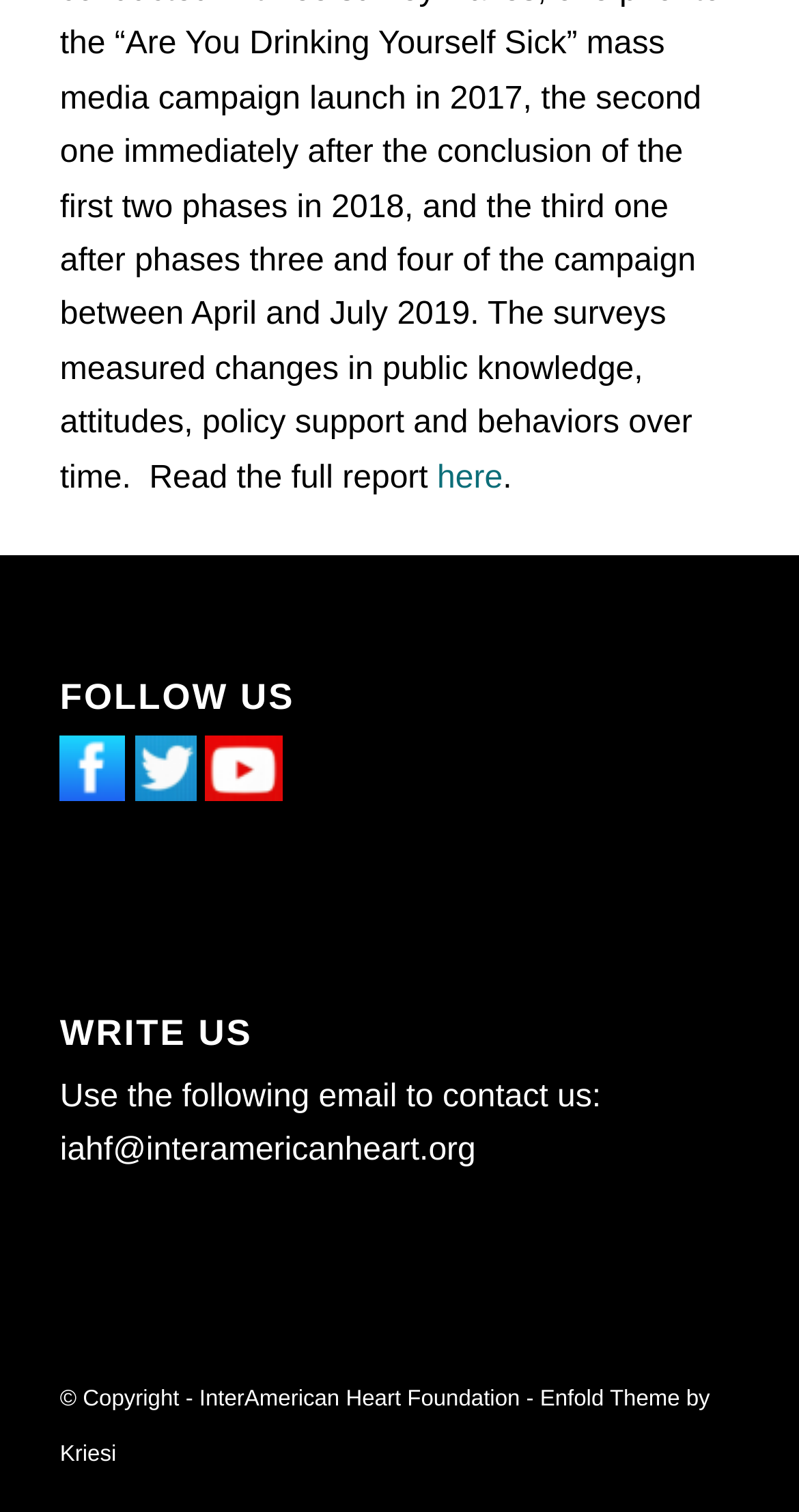Answer this question using a single word or a brief phrase:
How many headings are on the webpage?

2